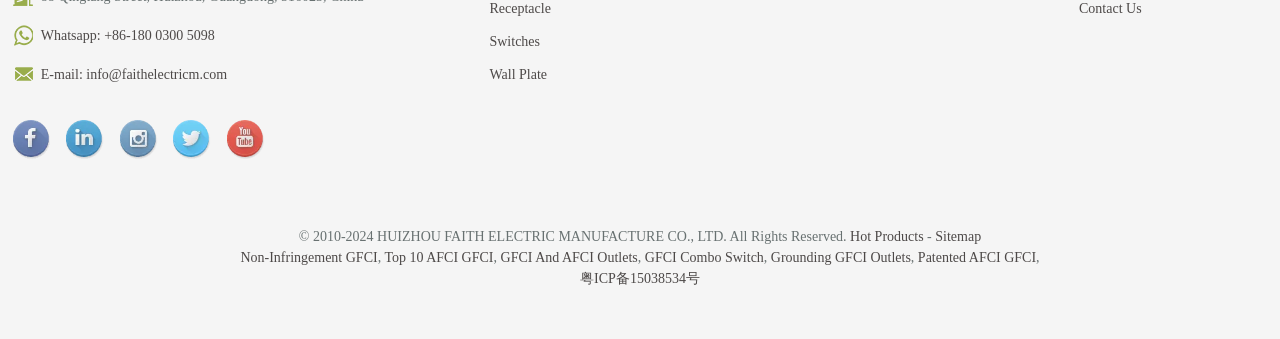Pinpoint the bounding box coordinates of the area that should be clicked to complete the following instruction: "View Hot Products". The coordinates must be given as four float numbers between 0 and 1, i.e., [left, top, right, bottom].

[0.664, 0.675, 0.722, 0.719]